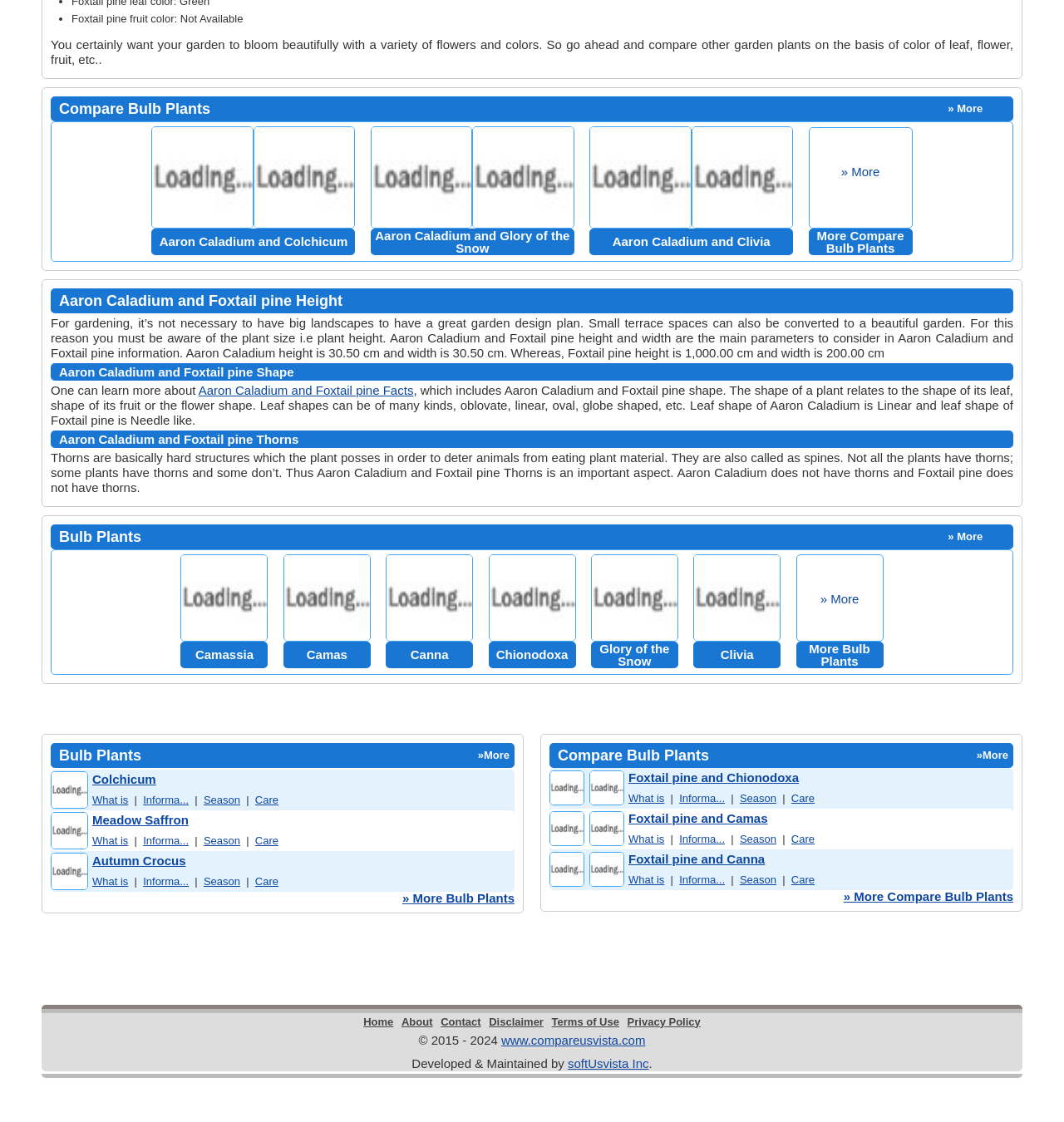Determine the coordinates of the bounding box that should be clicked to complete the instruction: "View Aaron Caladium and Foxtail pine Facts". The coordinates should be represented by four float numbers between 0 and 1: [left, top, right, bottom].

[0.187, 0.341, 0.389, 0.354]